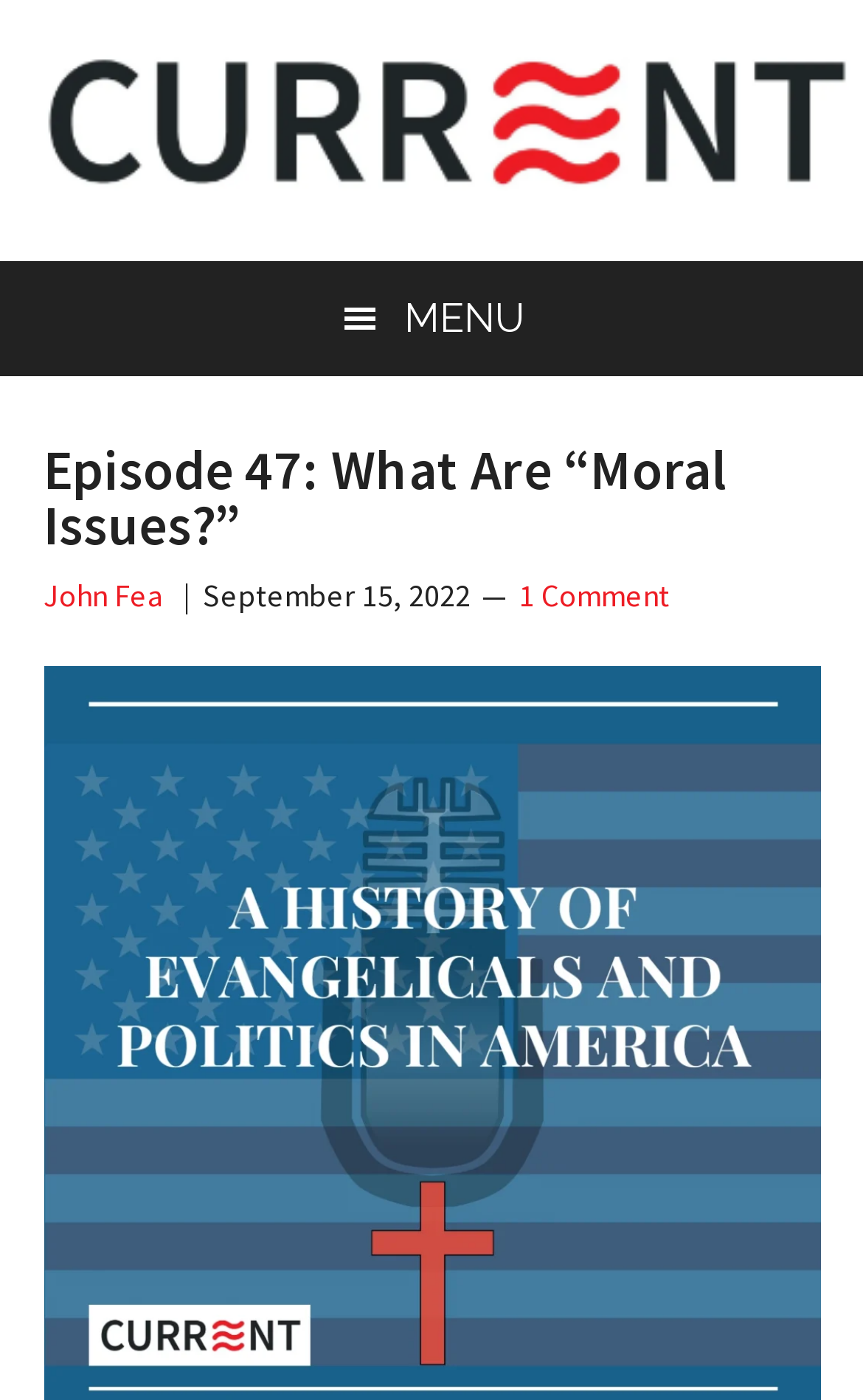Provide a thorough description of the webpage's content and layout.

The webpage appears to be a podcast episode page, specifically Episode 47: "What Are 'Moral Issues?'". At the top left corner, there are two links, "Skip to main content" and "Skip to footer", which are likely accessibility features. Next to these links, there is a button with a menu icon, which is not currently pressed or expanded.

Below the top navigation elements, there is a header section that spans most of the width of the page. Within this header, the title of the episode "Episode 47: What Are “Moral Issues?”" is prominently displayed. To the right of the title, there is a link to the author, "John Fea", followed by a separator and a timestamp, "September 15, 2022". Further to the right, there is a link to "1 Comment", suggesting that users can engage with the episode by leaving comments.

Overall, the webpage is focused on presenting the podcast episode, with clear and concise information about the episode title, author, and publication date.